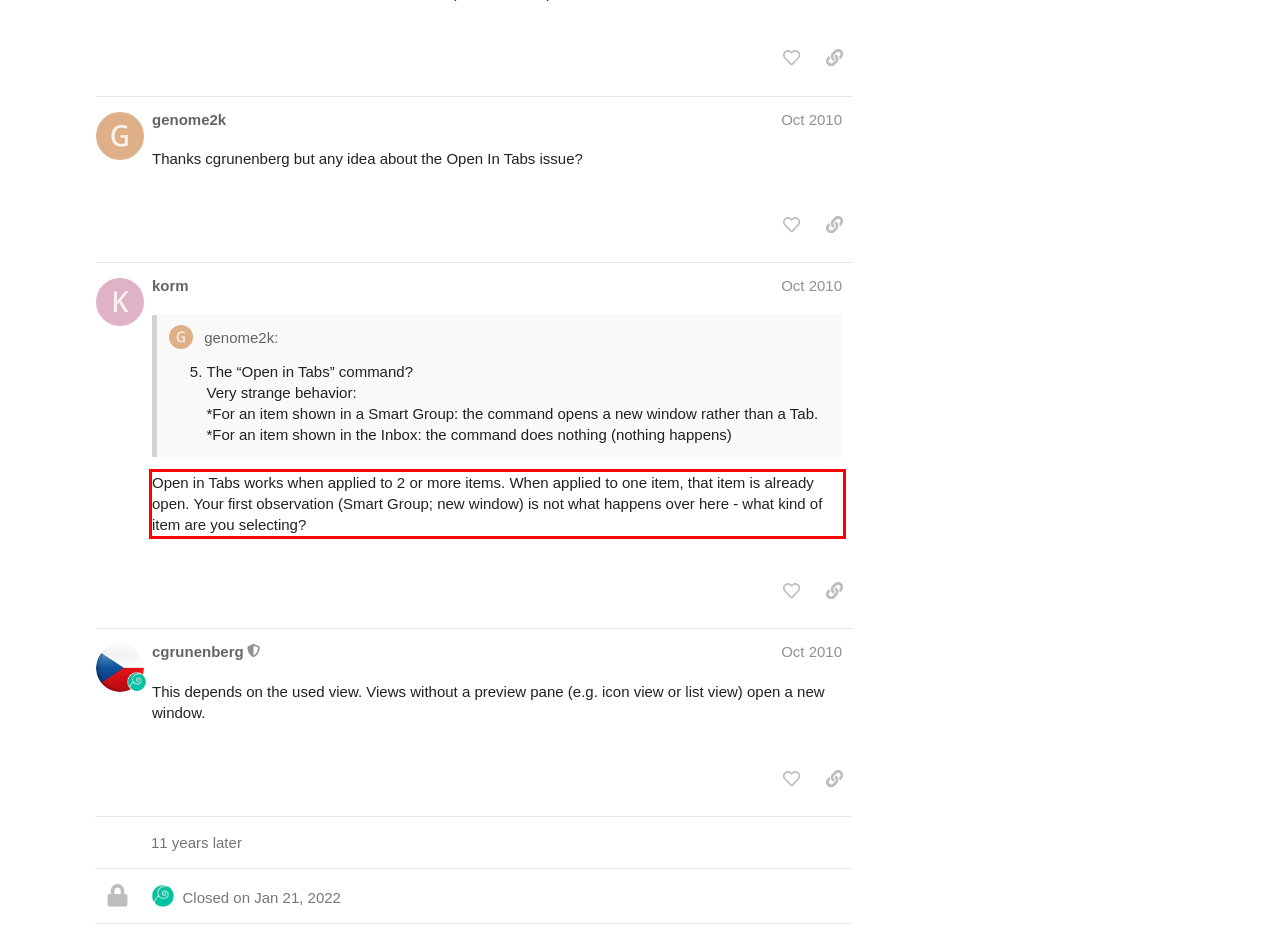You are presented with a webpage screenshot featuring a red bounding box. Perform OCR on the text inside the red bounding box and extract the content.

Open in Tabs works when applied to 2 or more items. When applied to one item, that item is already open. Your first observation (Smart Group; new window) is not what happens over here - what kind of item are you selecting?